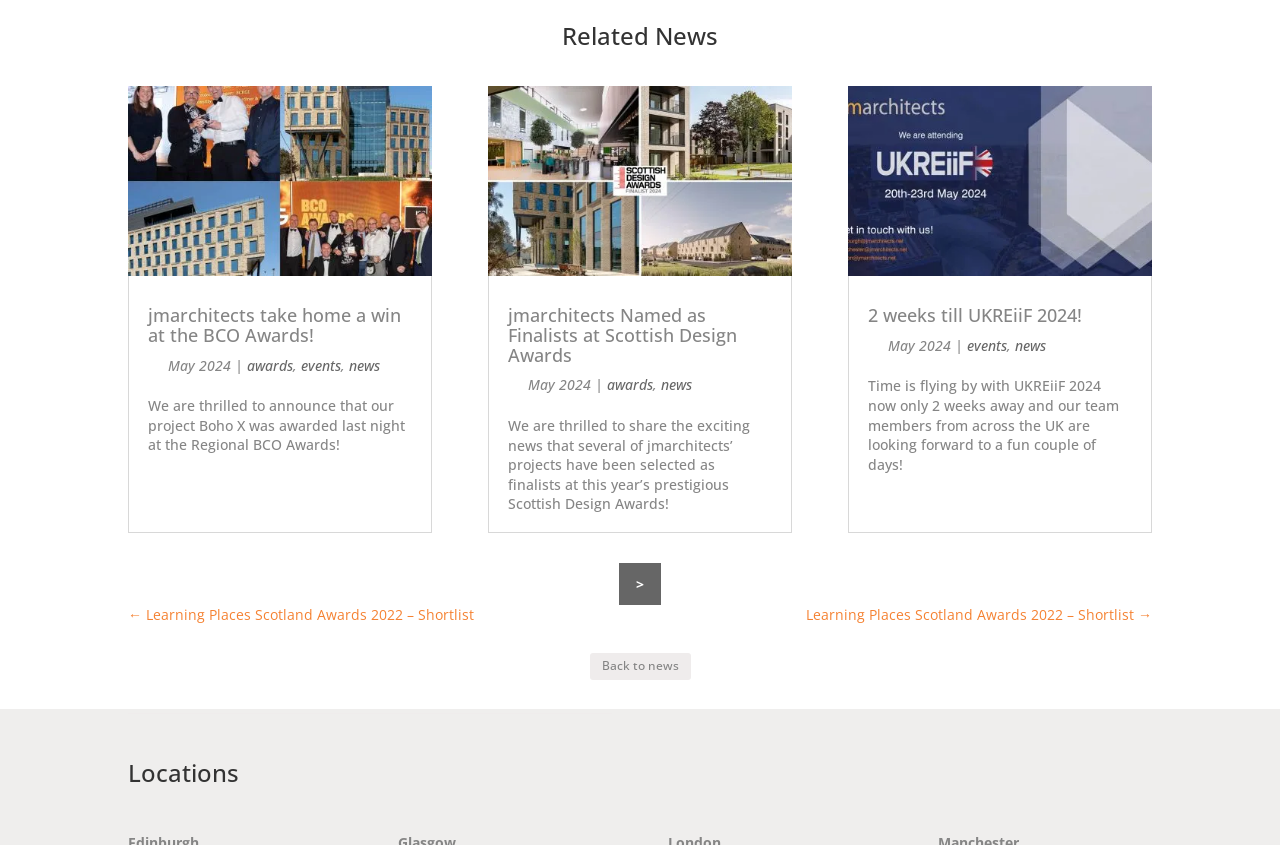What is the purpose of the 'Back to news' link?
Please give a detailed and elaborate explanation in response to the question.

I analyzed the 'Back to news' link element and inferred that its purpose is to allow users to navigate back to the news section from the current page.